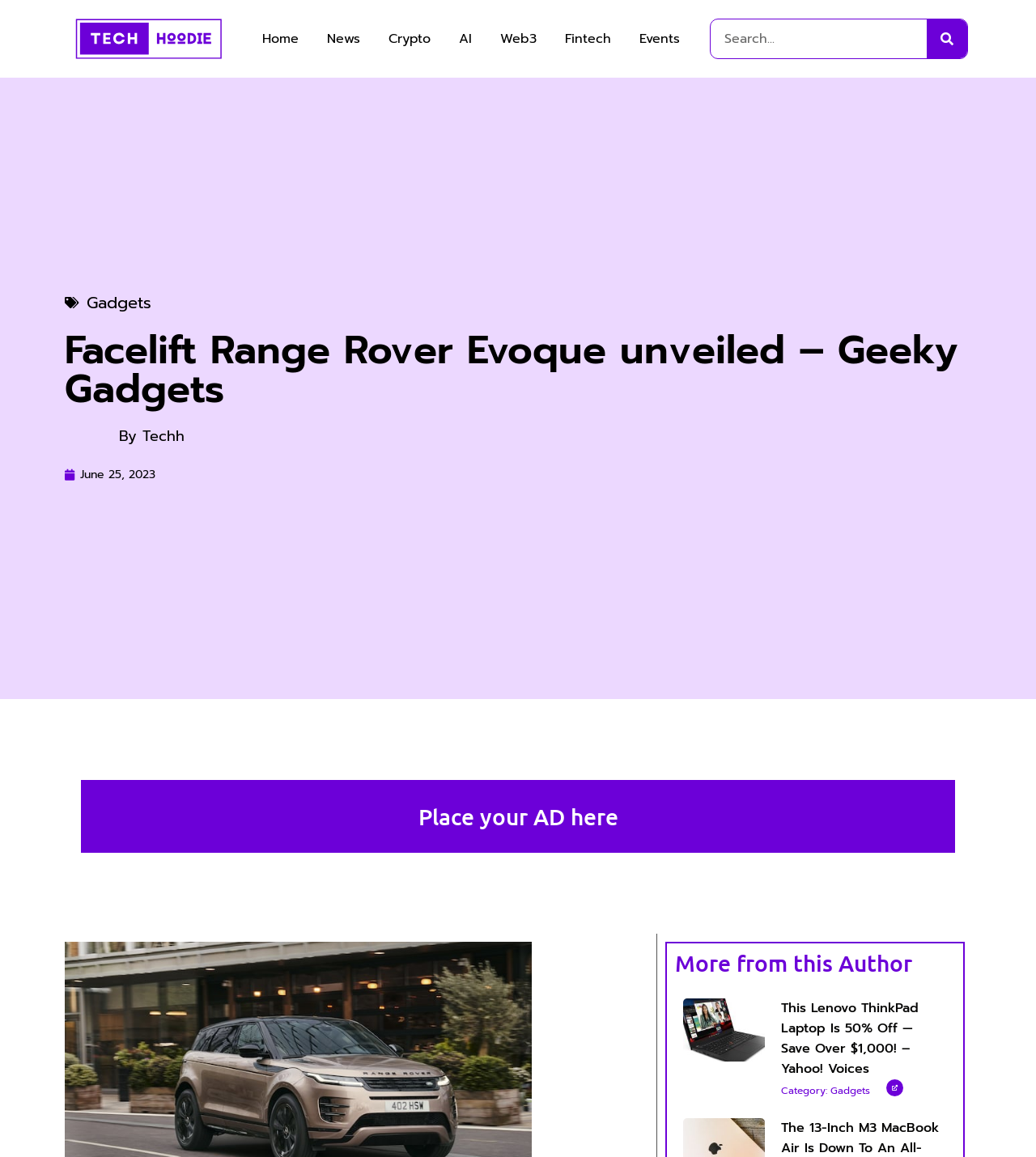Please determine the primary heading and provide its text.

Facelift Range Rover Evoque unveiled – Geeky Gadgets